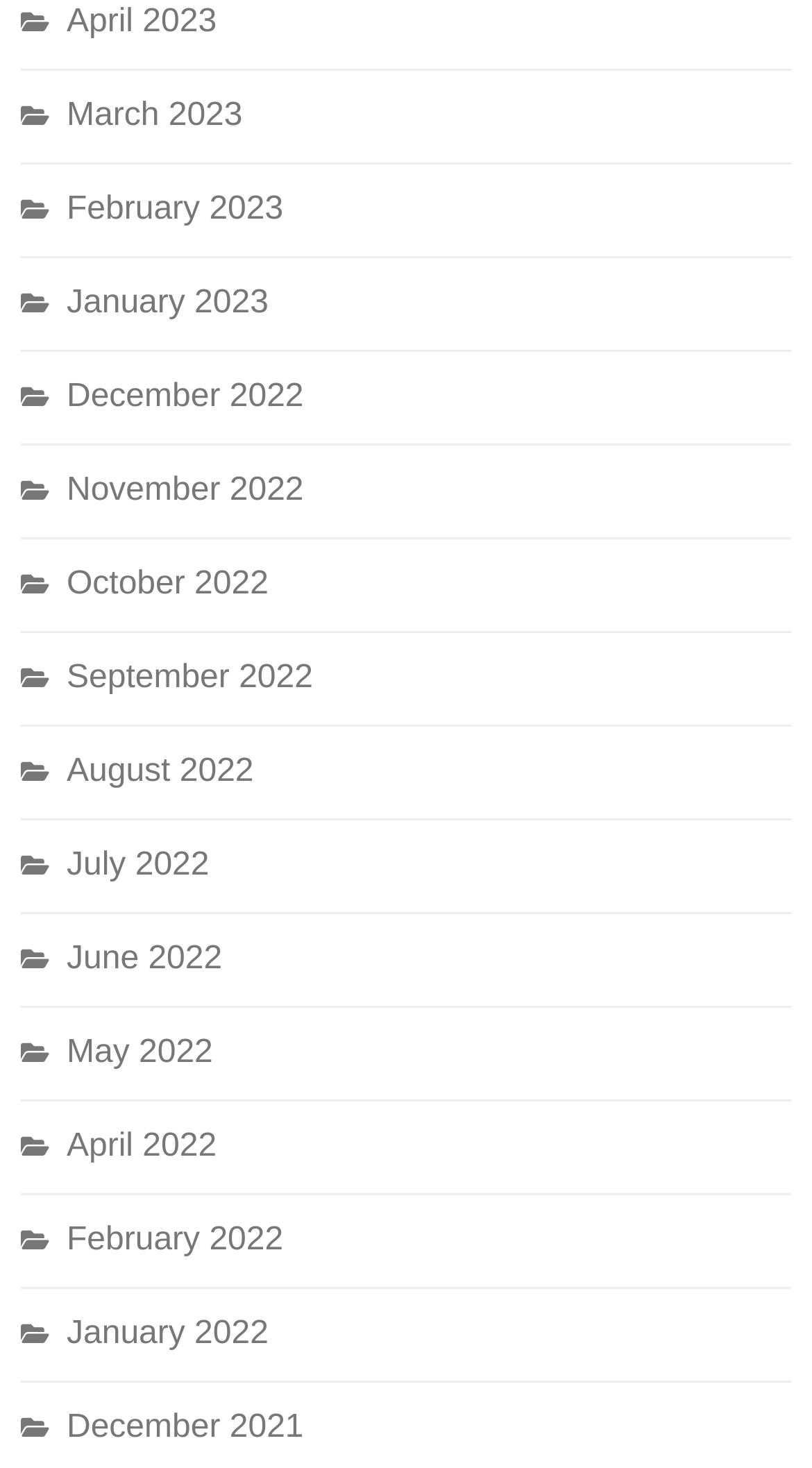What is the earliest month listed?
Examine the image and provide an in-depth answer to the question.

I looked at the list of links on the webpage and found that the earliest month listed is December 2021, which is located at the bottom of the list.